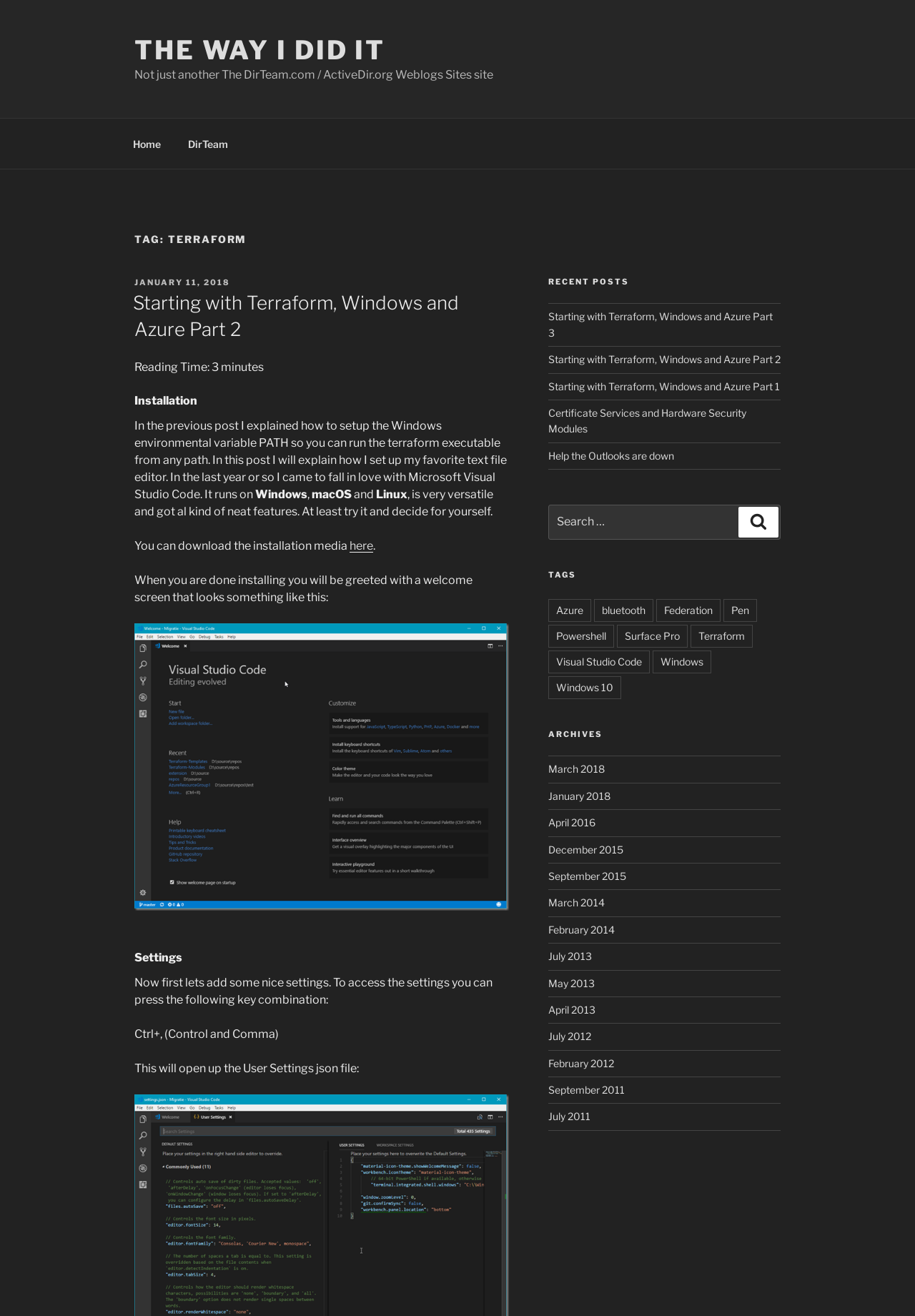Please provide a one-word or phrase answer to the question: 
What is the author's favorite text file editor?

Microsoft Visual Studio Code